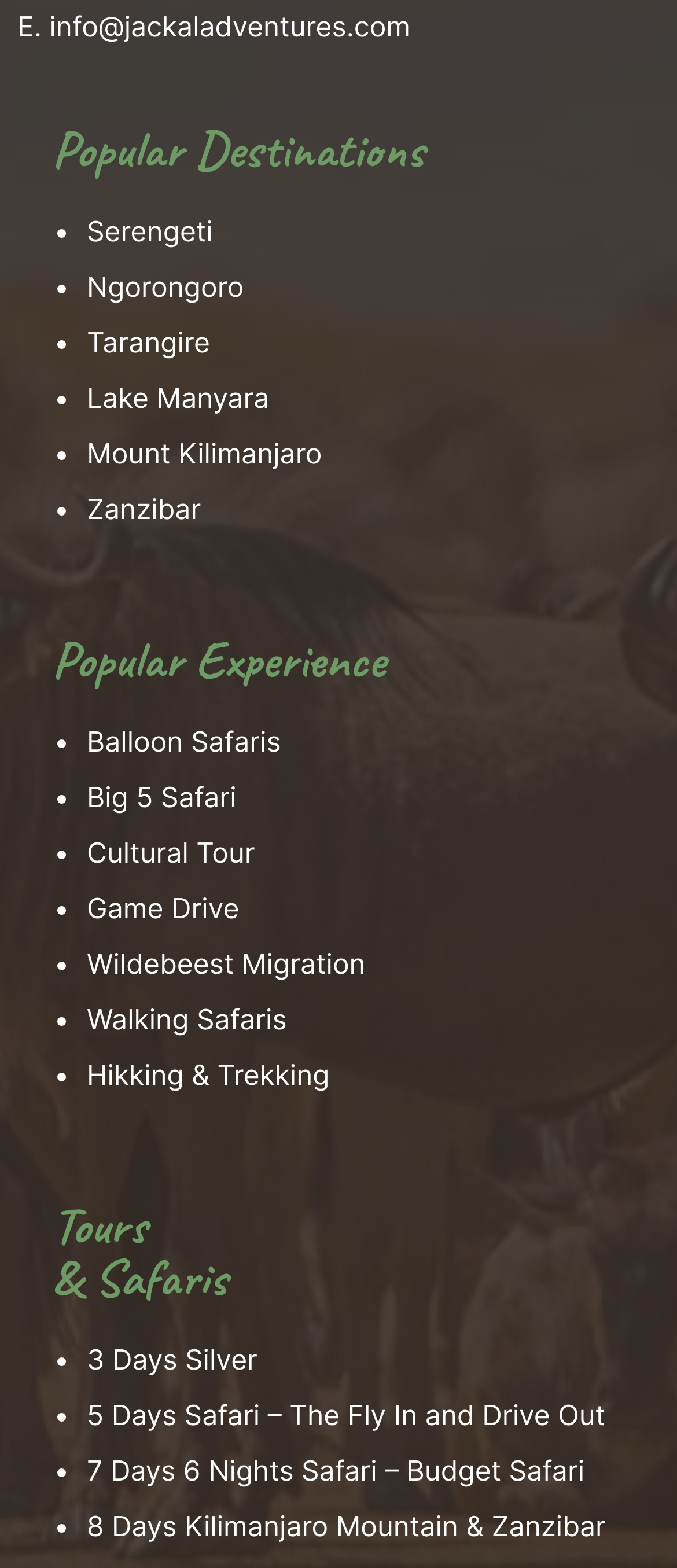Please identify the bounding box coordinates of the clickable area that will fulfill the following instruction: "View 3 Days Silver tour". The coordinates should be in the format of four float numbers between 0 and 1, i.e., [left, top, right, bottom].

[0.128, 0.855, 0.38, 0.878]